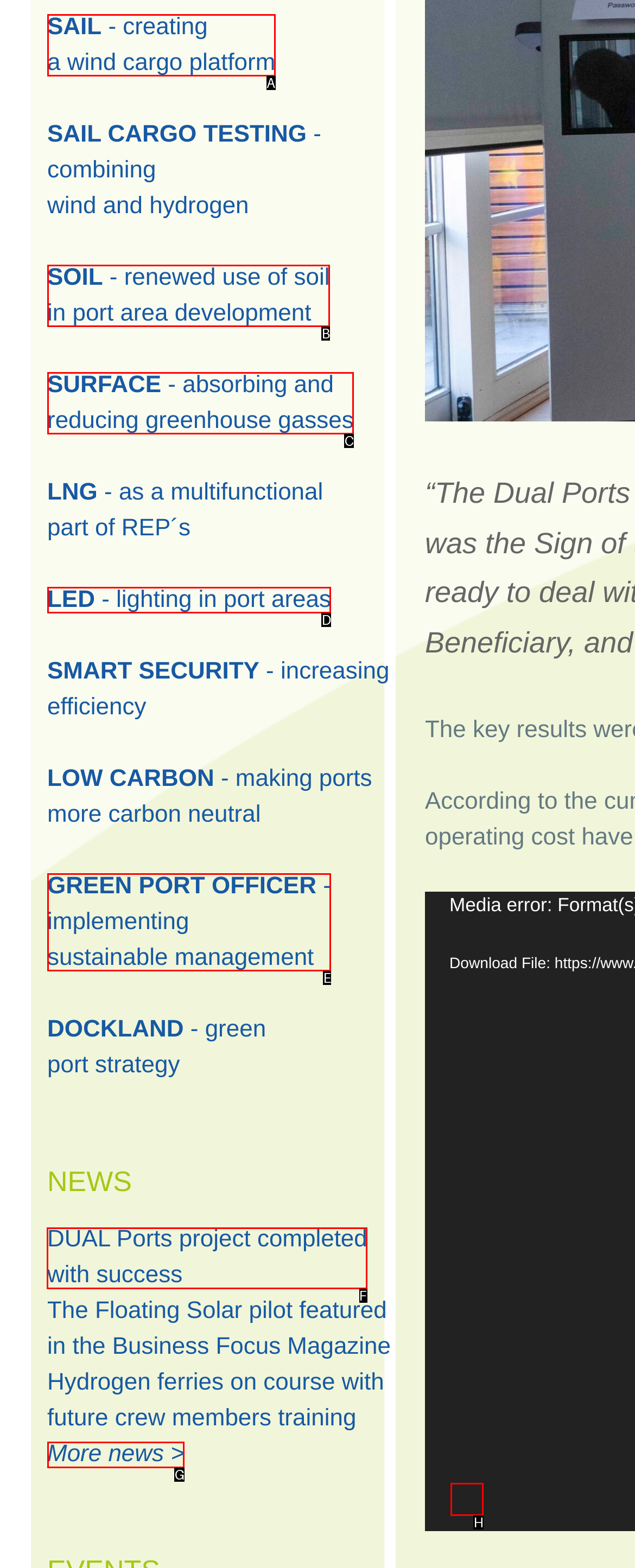For the instruction: Explore the DUAL Ports project, determine the appropriate UI element to click from the given options. Respond with the letter corresponding to the correct choice.

F